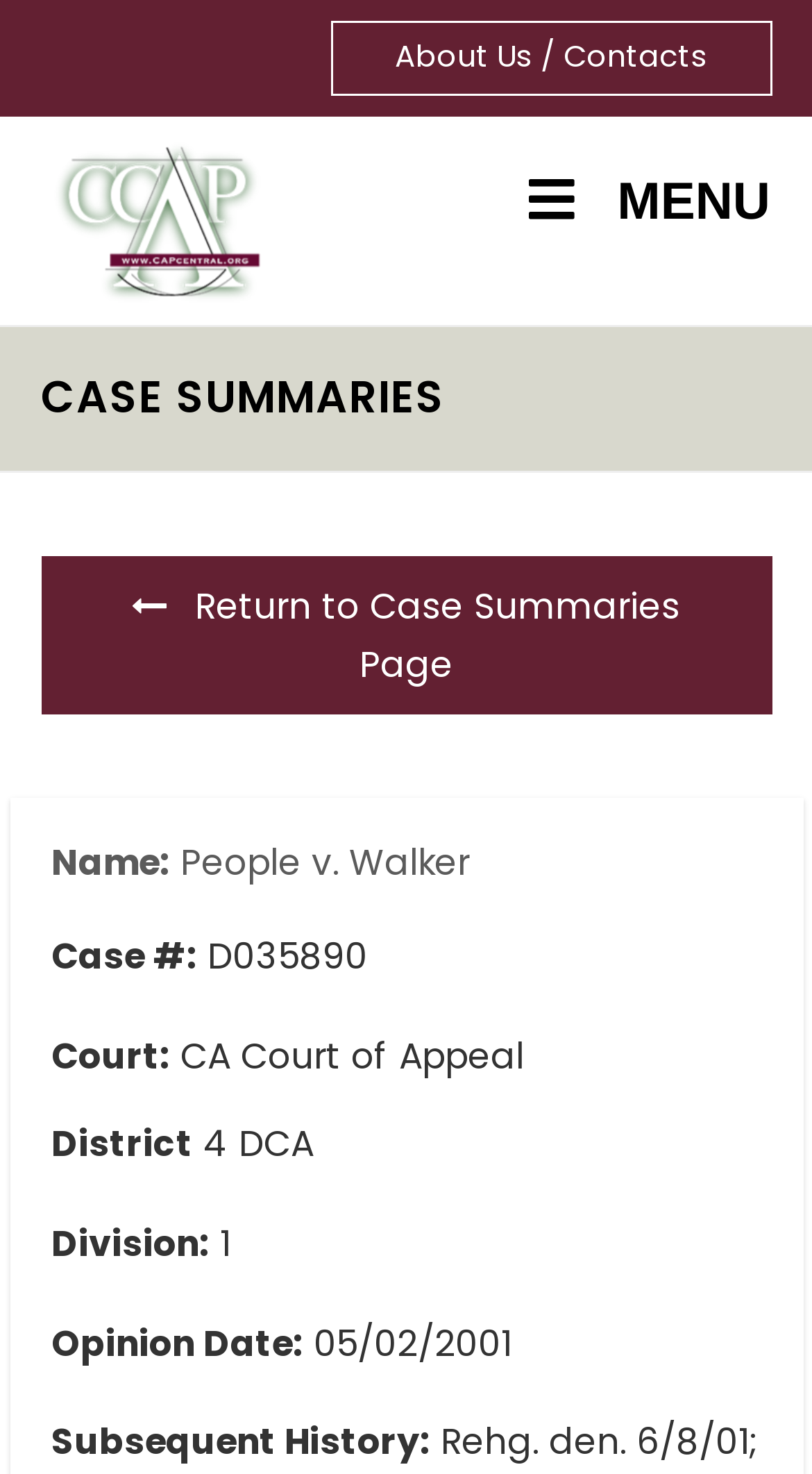Look at the image and answer the question in detail:
What is the opinion date?

I found the opinion date by looking at the 'Opinion Date:' field, which is located below the 'Division:' field. The corresponding value is '05/02/2001'.